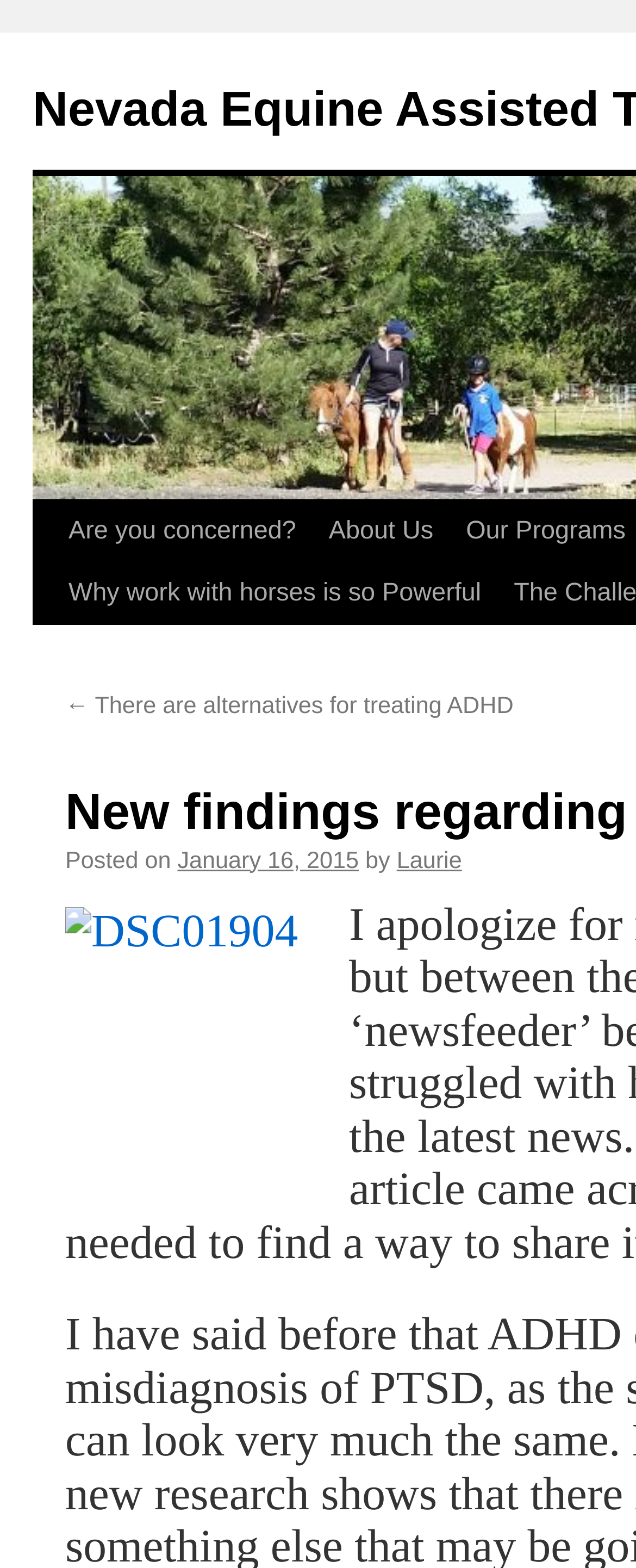What is the topic of the post?
Answer with a single word or phrase by referring to the visual content.

ADHD